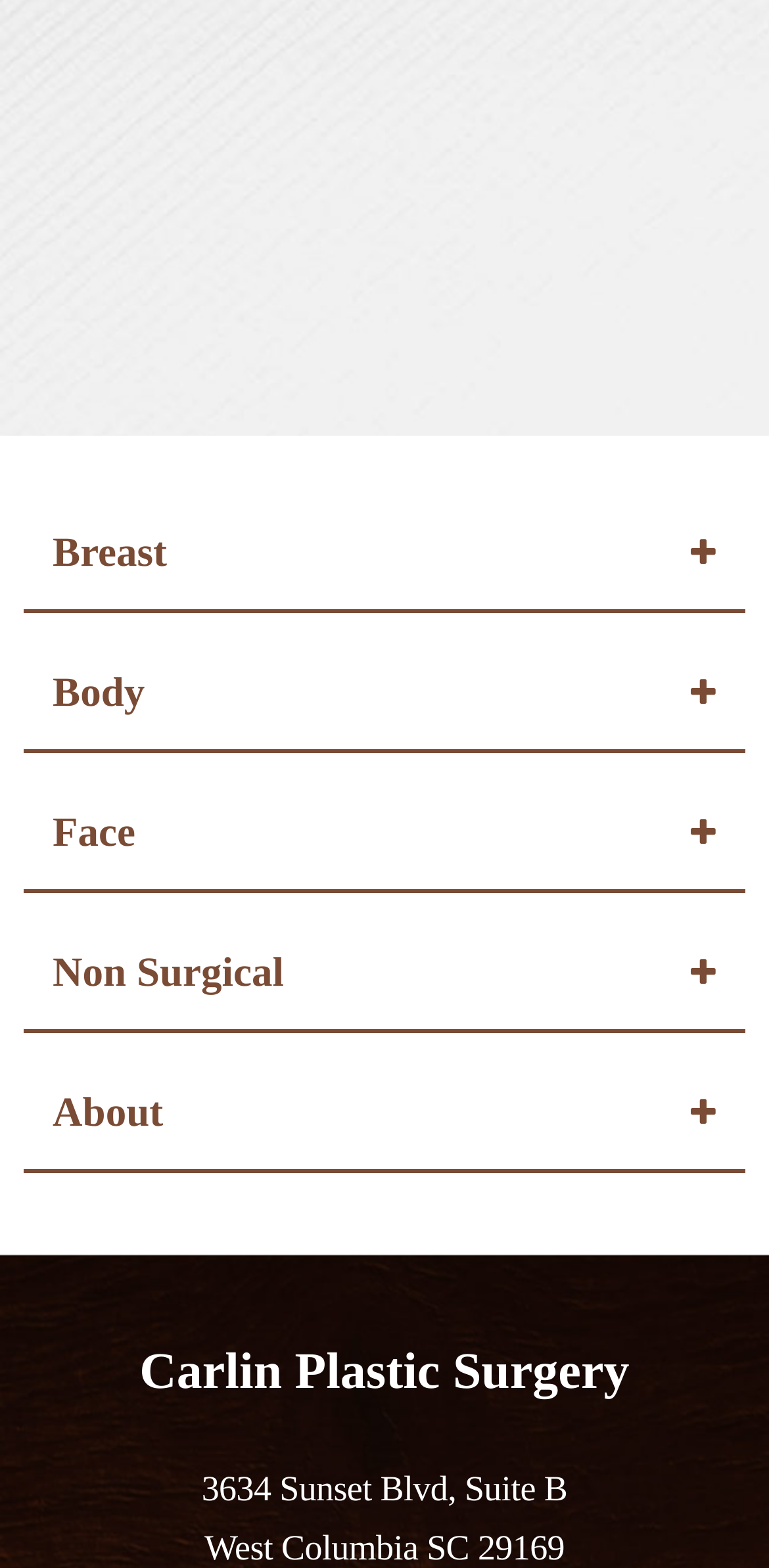Locate the bounding box of the UI element described by: "Non Surgical" in the given webpage screenshot.

[0.03, 0.583, 0.97, 0.656]